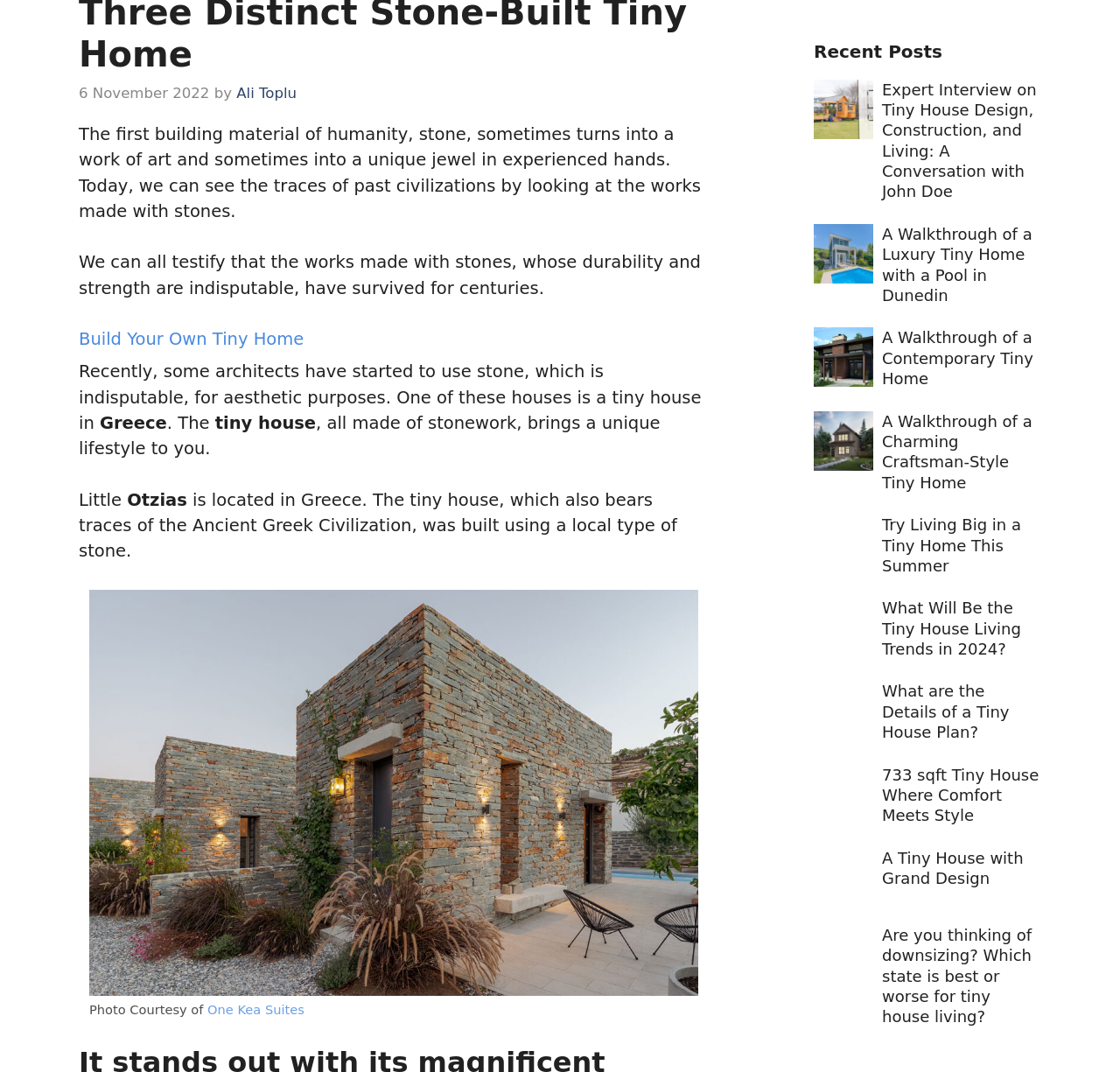Find the bounding box of the element with the following description: "Build Your Own Tiny Home". The coordinates must be four float numbers between 0 and 1, formatted as [left, top, right, bottom].

[0.07, 0.307, 0.271, 0.326]